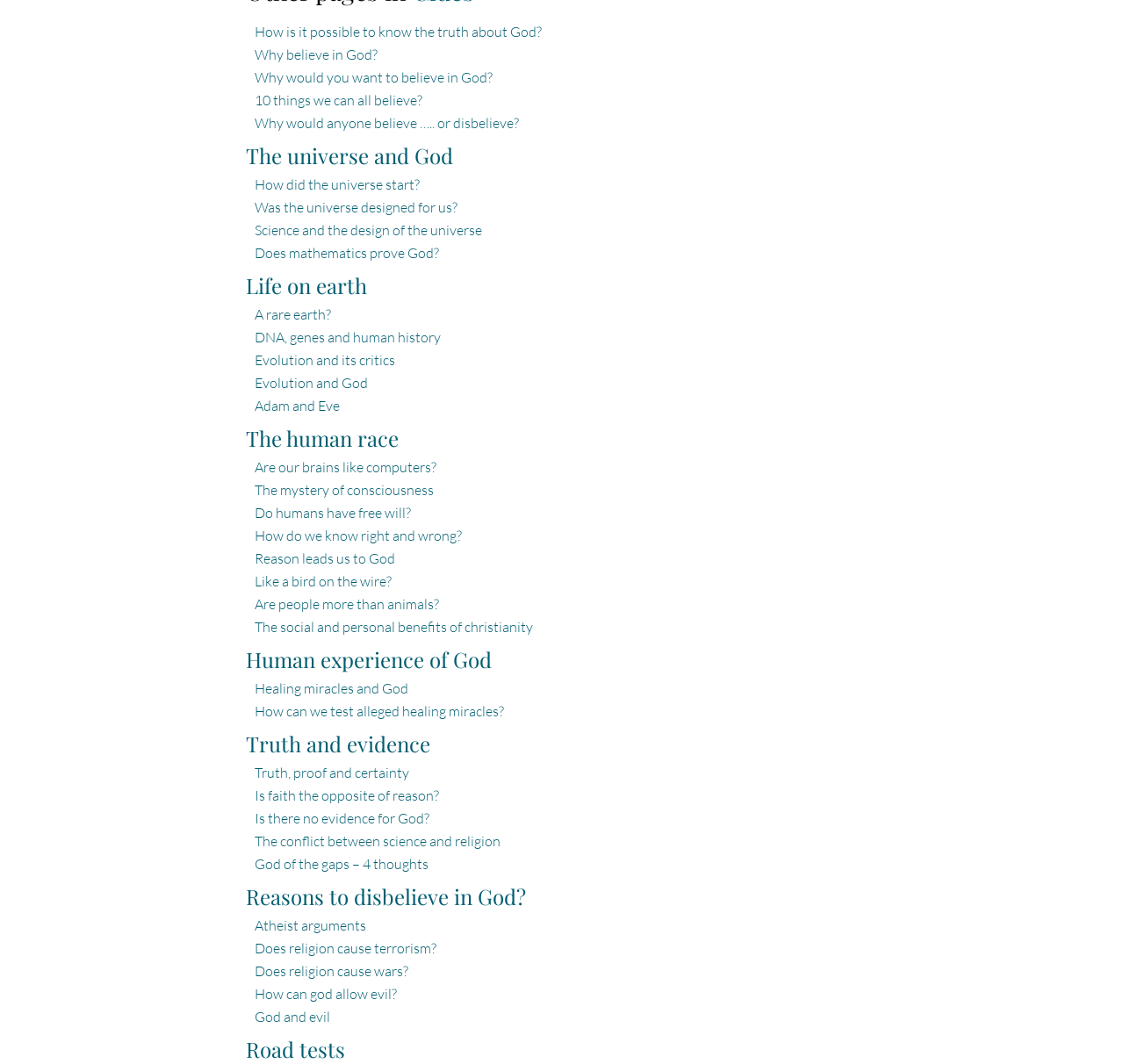Determine the bounding box coordinates for the area that should be clicked to carry out the following instruction: "Learn about 'The human race'".

[0.219, 0.399, 0.355, 0.425]